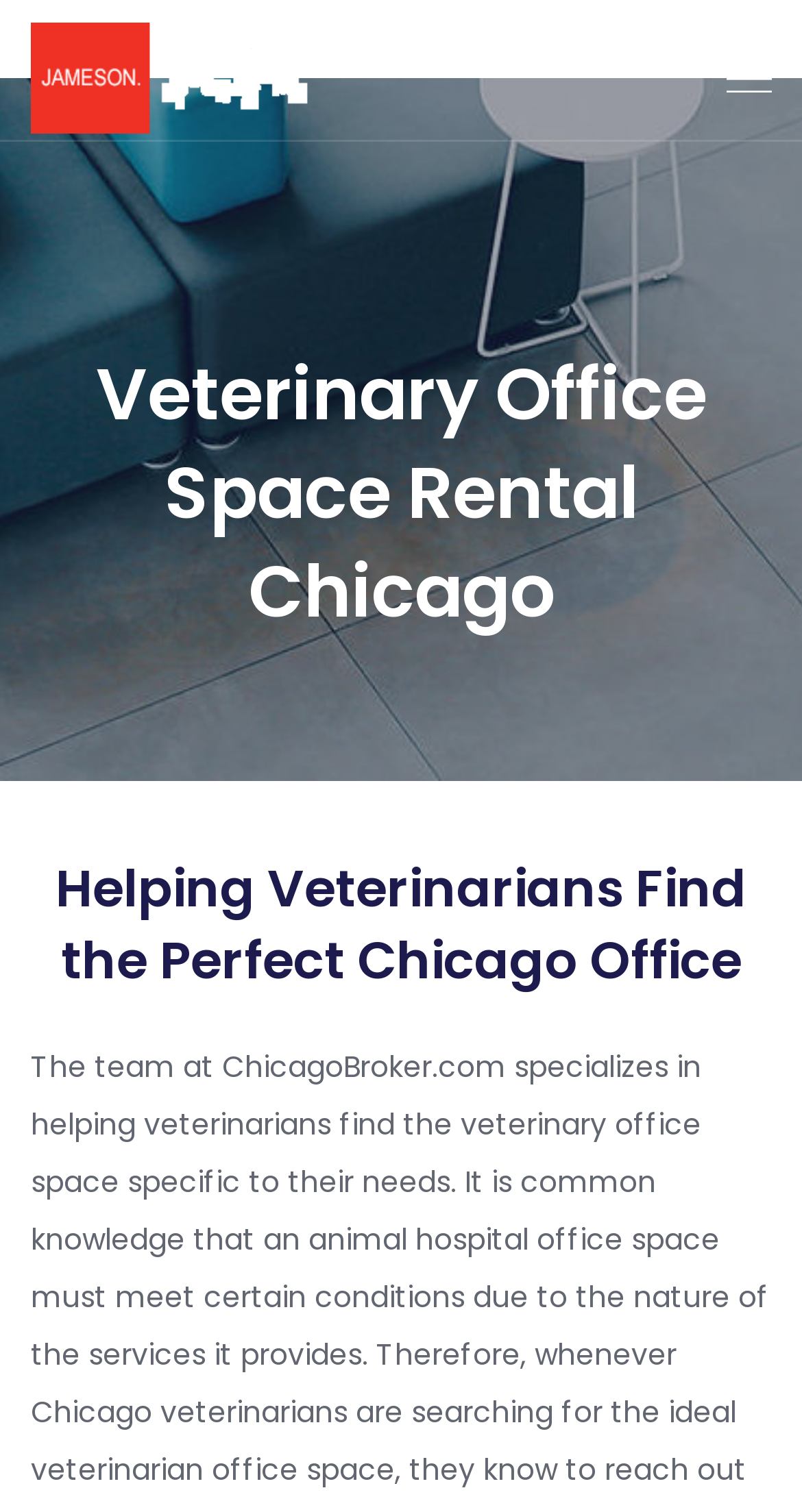Bounding box coordinates are specified in the format (top-left x, top-left y, bottom-right x, bottom-right y). All values are floating point numbers bounded between 0 and 1. Please provide the bounding box coordinate of the region this sentence describes: Menu

[0.886, 0.022, 0.982, 0.077]